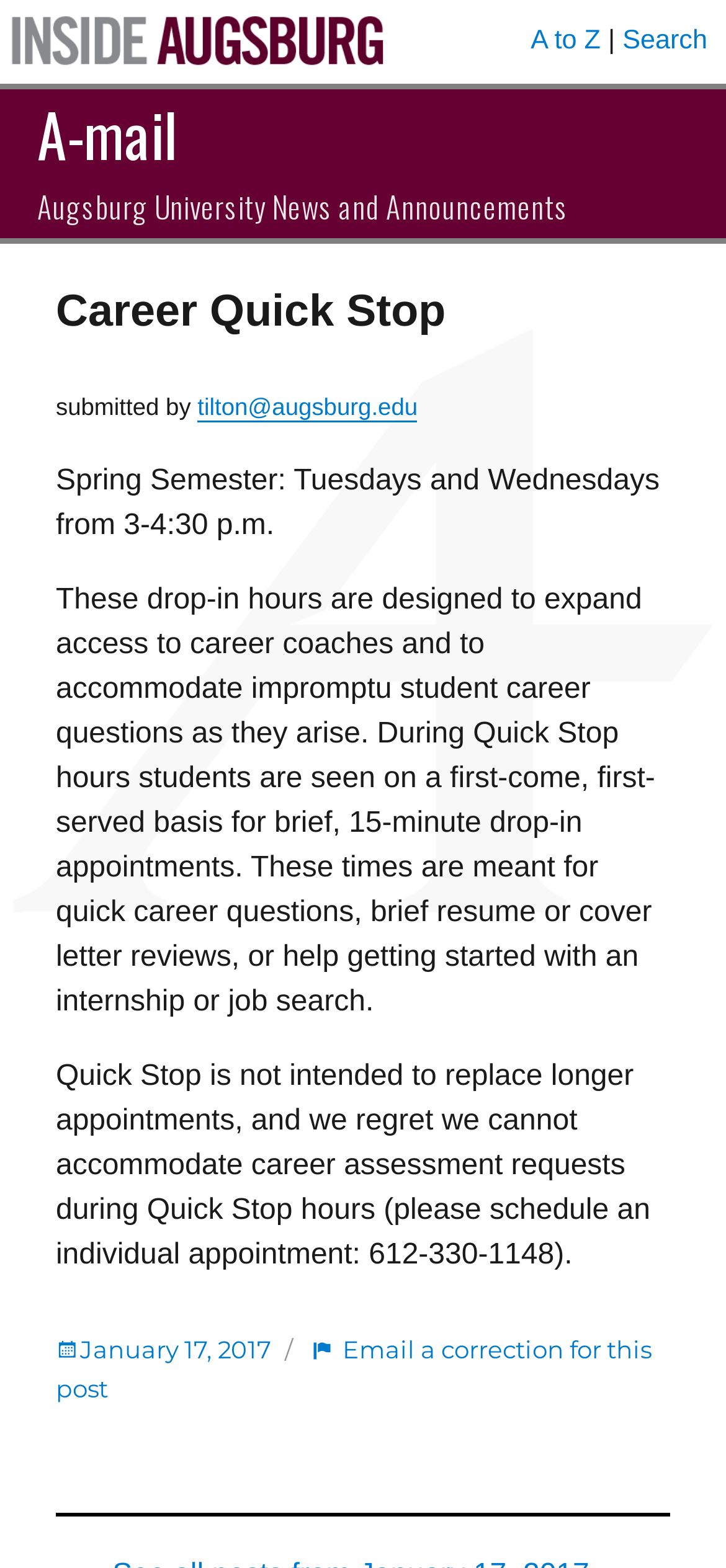Highlight the bounding box of the UI element that corresponds to this description: "alt="Inside Augsburg"".

[0.0, 0.016, 0.544, 0.036]